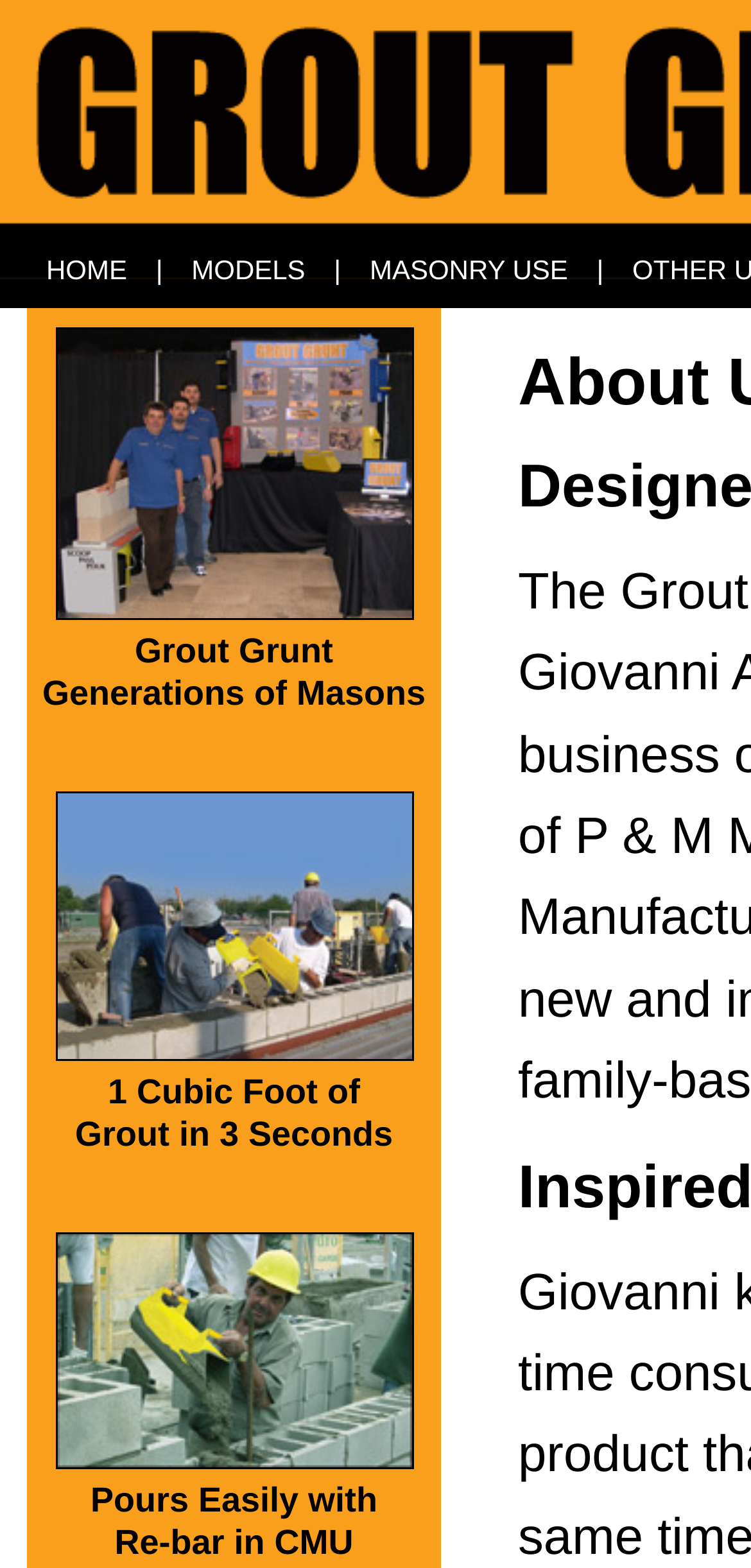Kindly respond to the following question with a single word or a brief phrase: 
What is the relationship between the inventors and masonry?

Generations of Masons